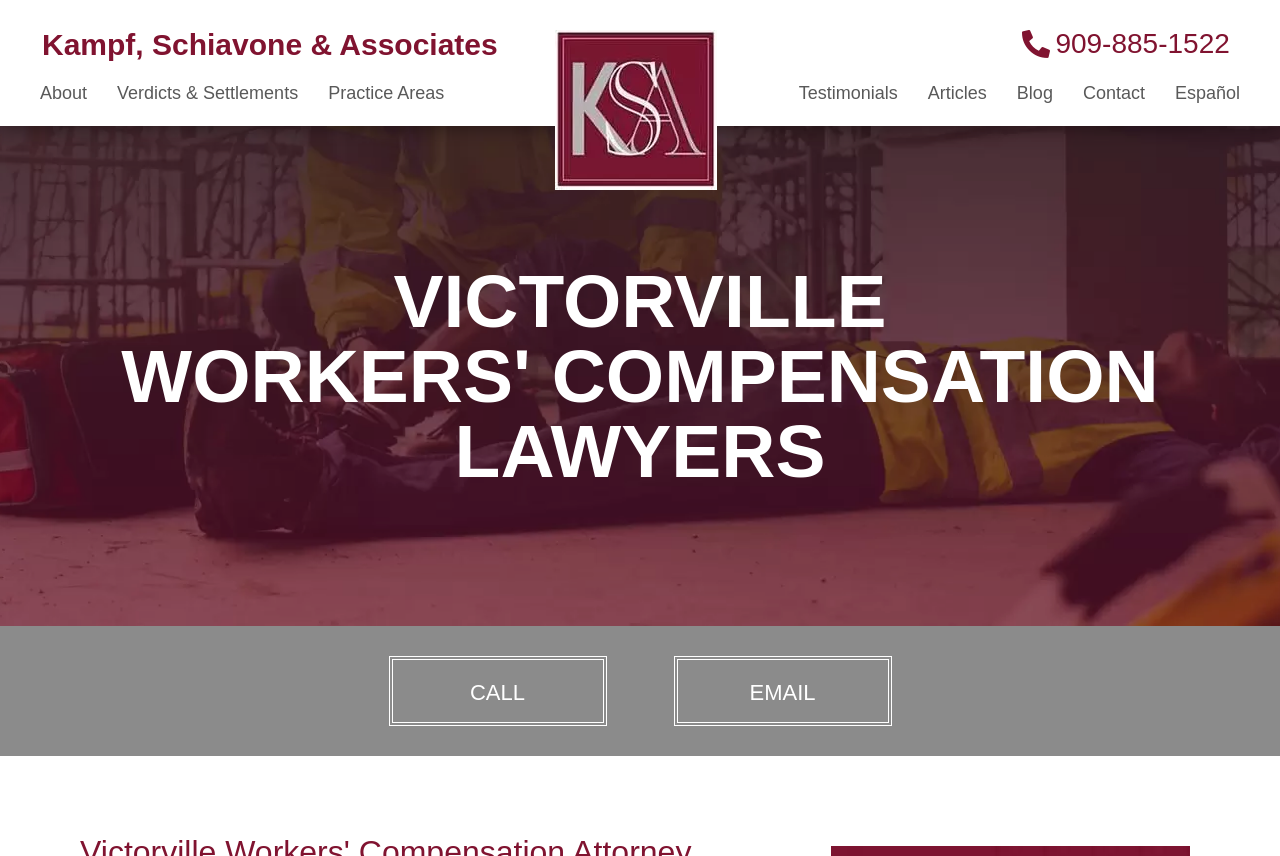Using the given element description, provide the bounding box coordinates (top-left x, top-left y, bottom-right x, bottom-right y) for the corresponding UI element in the screenshot: Verdicts & Settlements

[0.08, 0.082, 0.245, 0.136]